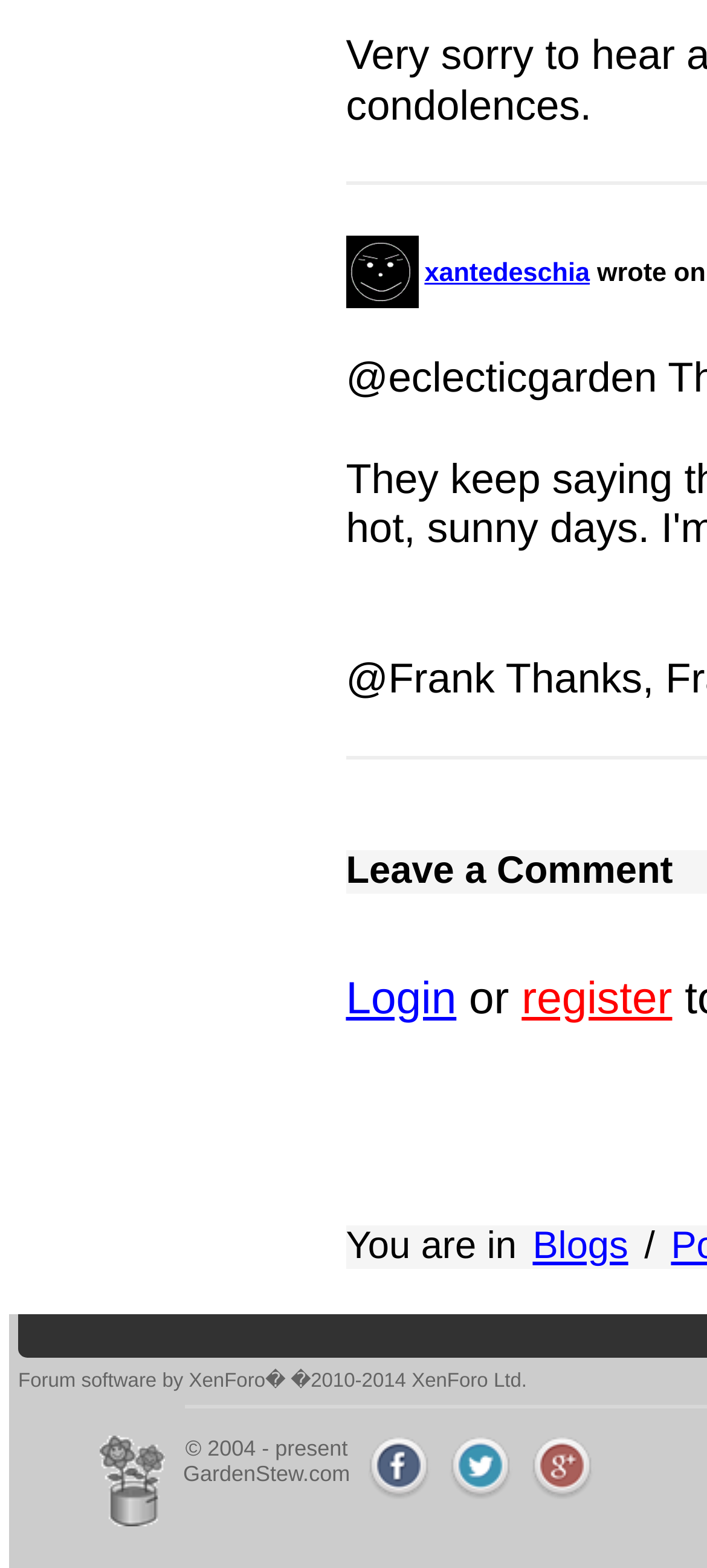Please identify the bounding box coordinates of the element that needs to be clicked to perform the following instruction: "Click on the link to like us on Facebook".

[0.521, 0.943, 0.61, 0.959]